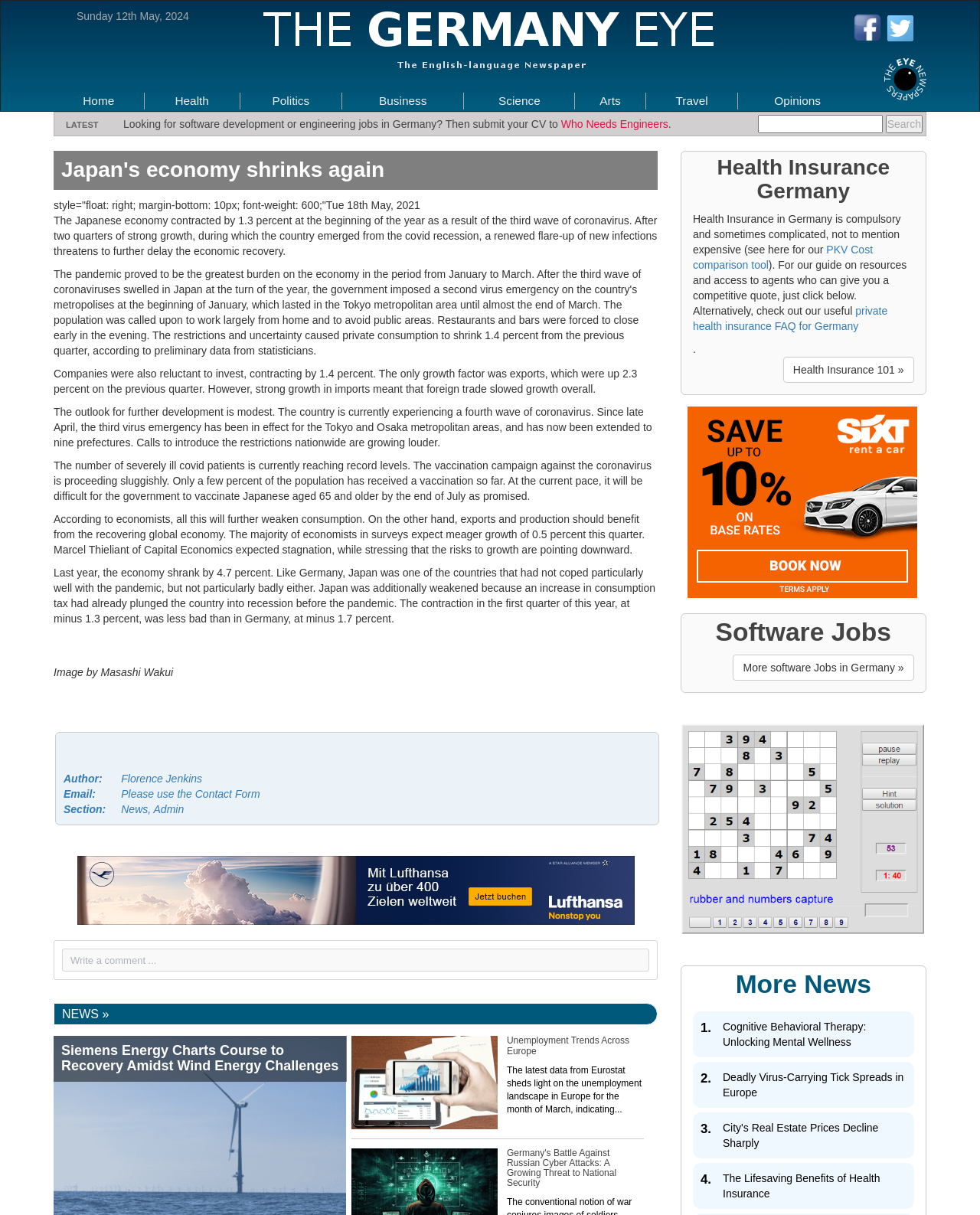Locate and generate the text content of the webpage's heading.

Japan's economy shrinks again